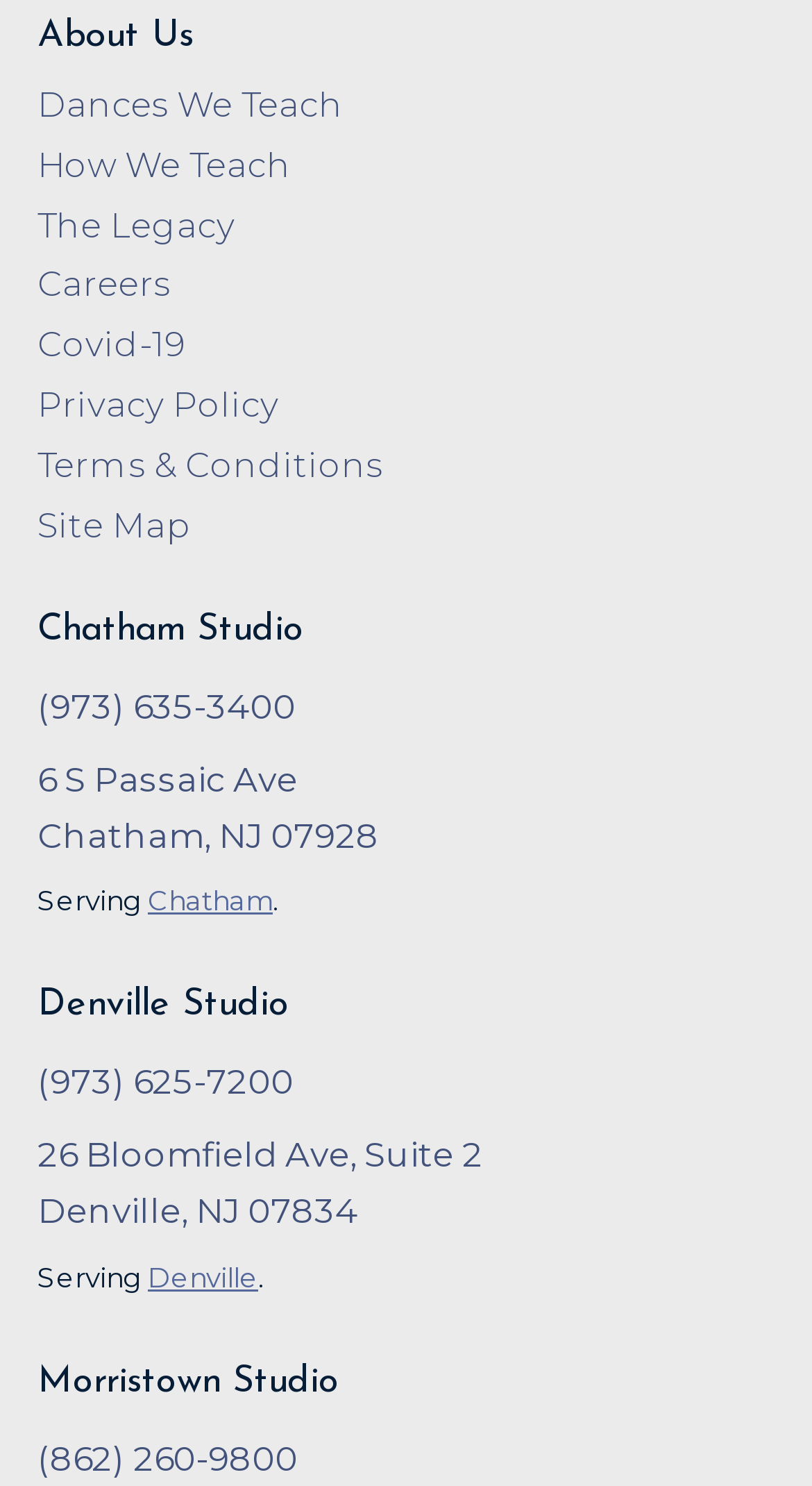Answer the following query with a single word or phrase:
What is the address of the Denville Studio?

26 Bloomfield Ave, Suite 2